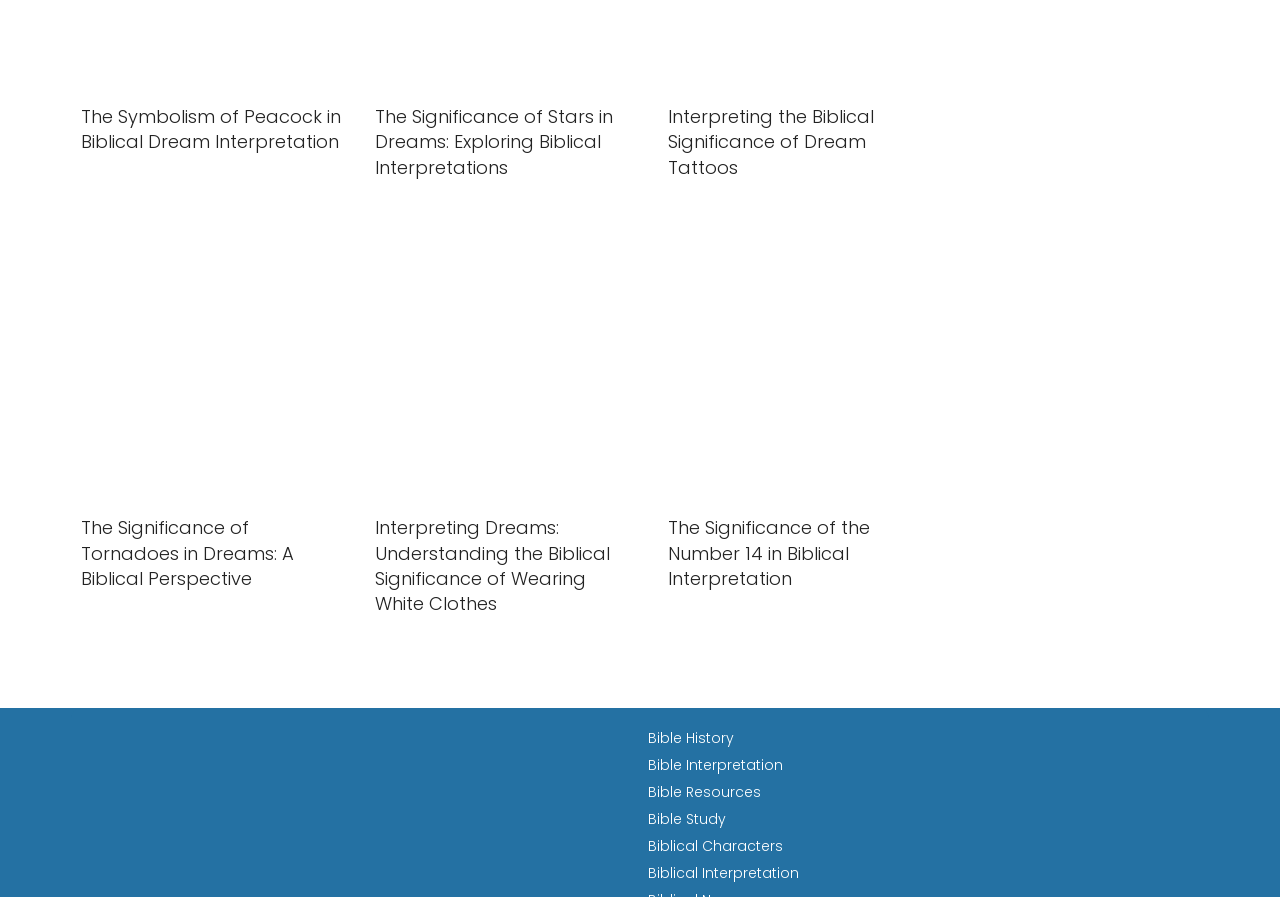Provide a short, one-word or phrase answer to the question below:
What is the image associated with?

Bible Pacesetter